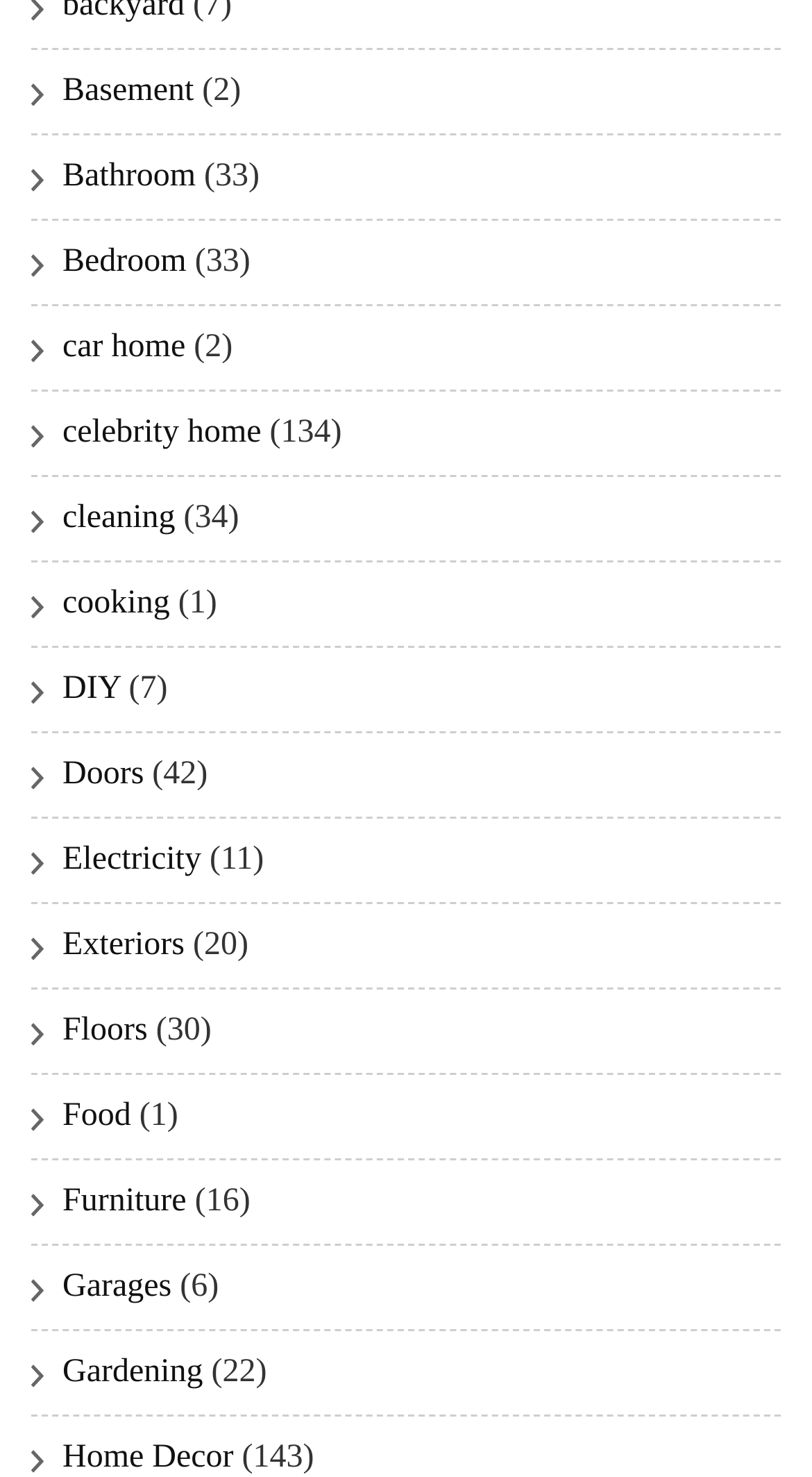Could you highlight the region that needs to be clicked to execute the instruction: "Read about cleaning tips"?

[0.077, 0.339, 0.216, 0.363]